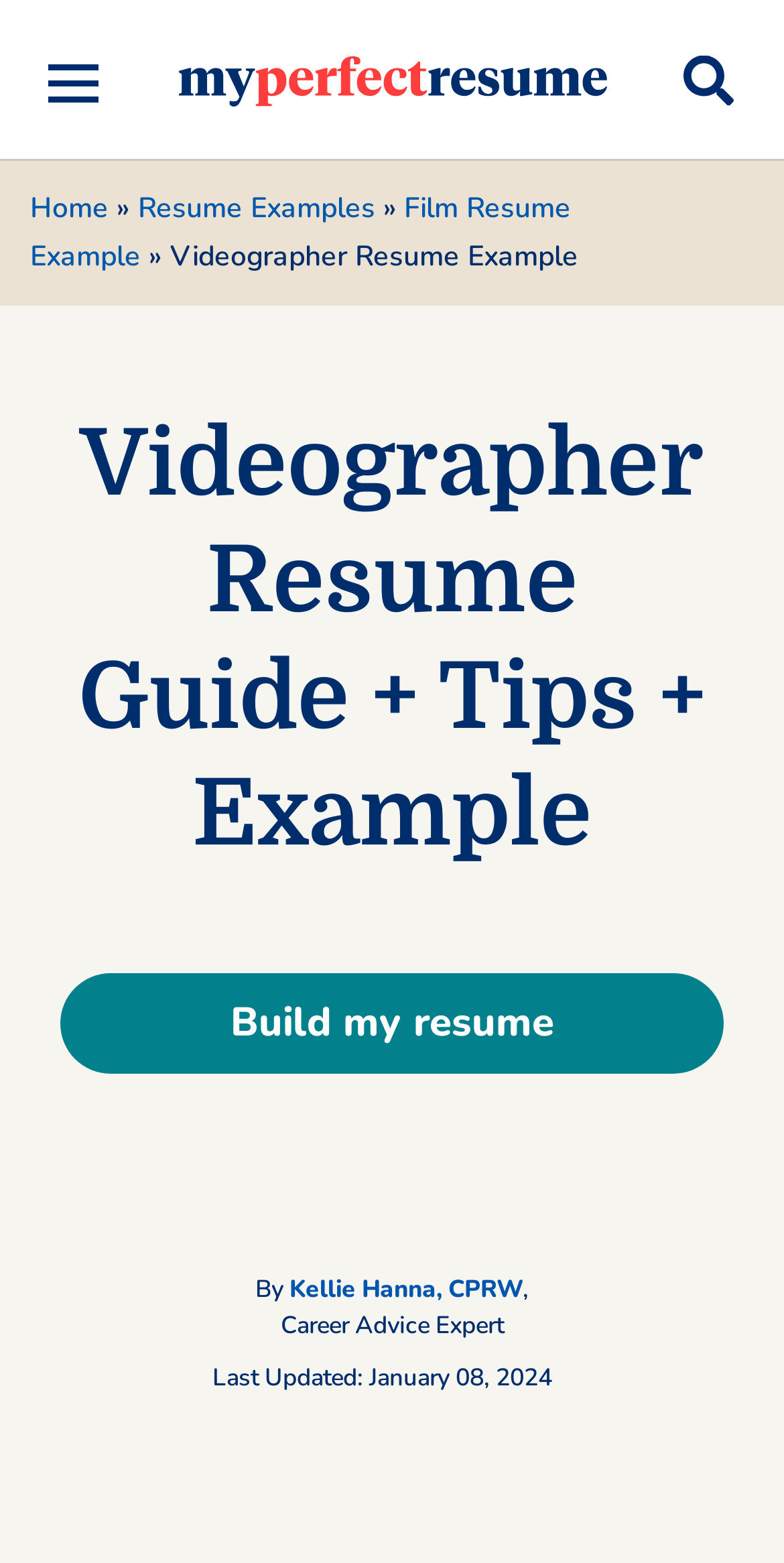What is the call-to-action button text on the webpage?
Make sure to answer the question with a detailed and comprehensive explanation.

I found the call-to-action button text by looking at the prominent button on the webpage with the text 'Build my resume', which is likely the main action the webpage is encouraging users to take.